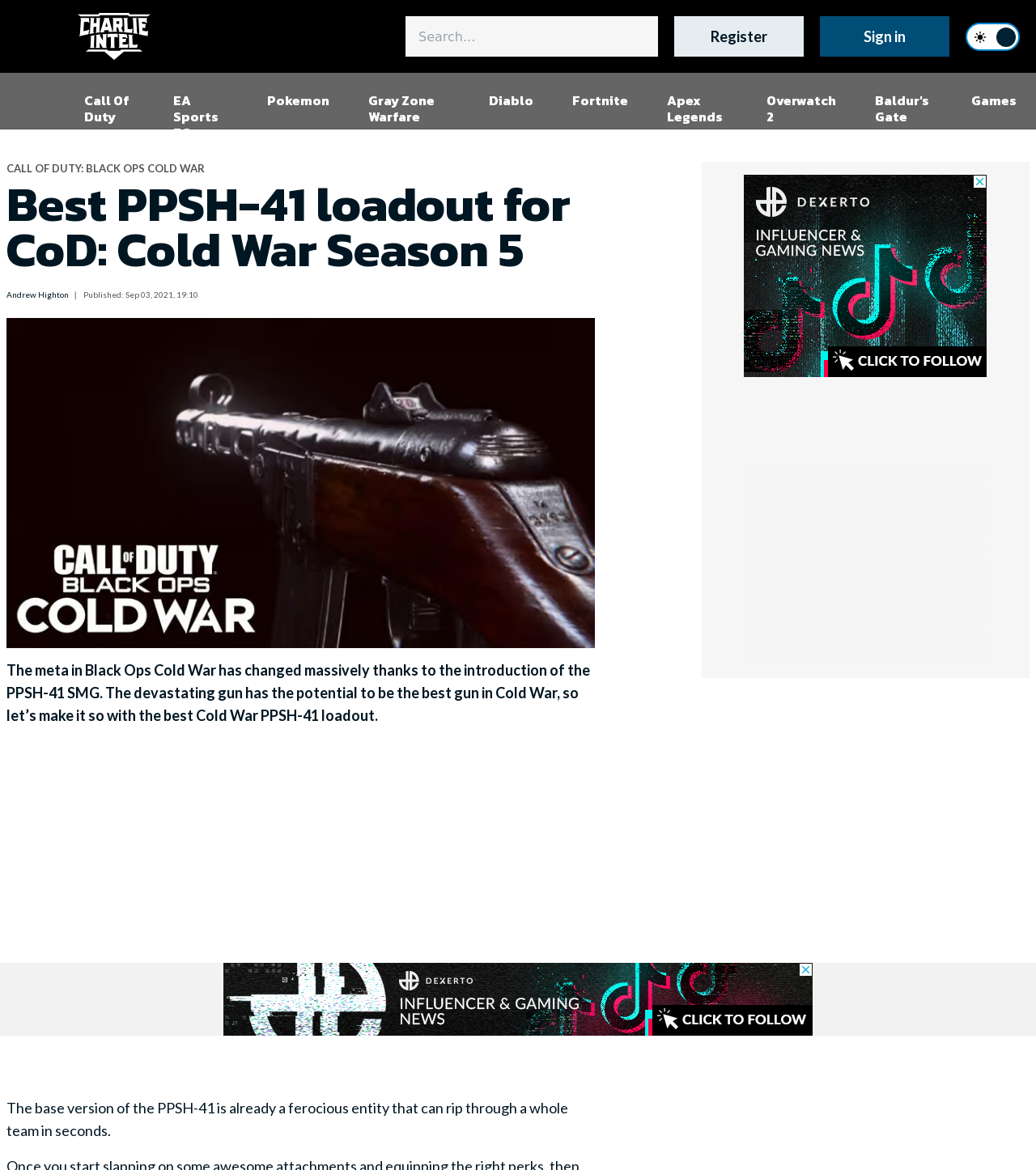Identify the coordinates of the bounding box for the element that must be clicked to accomplish the instruction: "Visit the Call Of Duty page".

[0.062, 0.062, 0.149, 0.11]